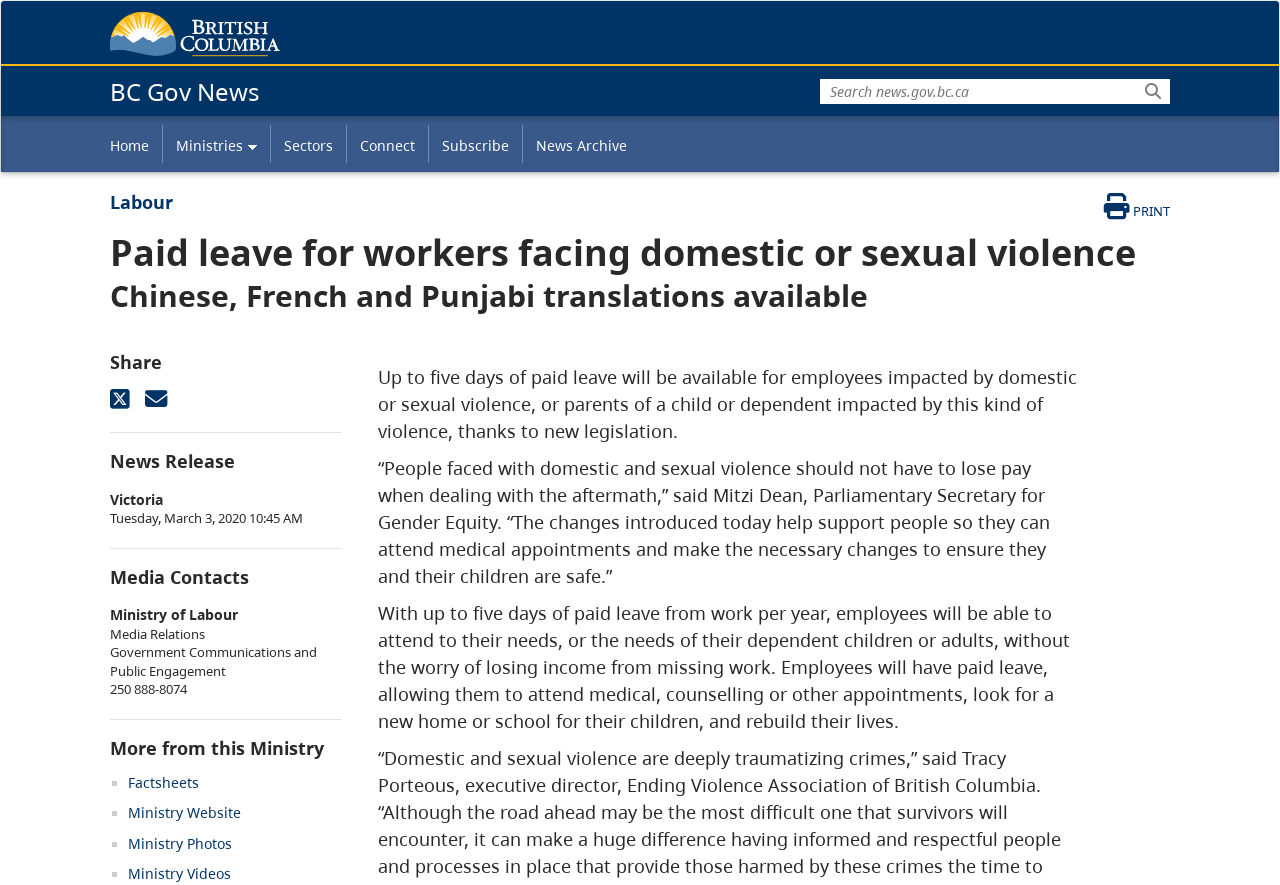Can you determine the bounding box coordinates of the area that needs to be clicked to fulfill the following instruction: "Share on X"?

[0.086, 0.439, 0.102, 0.461]